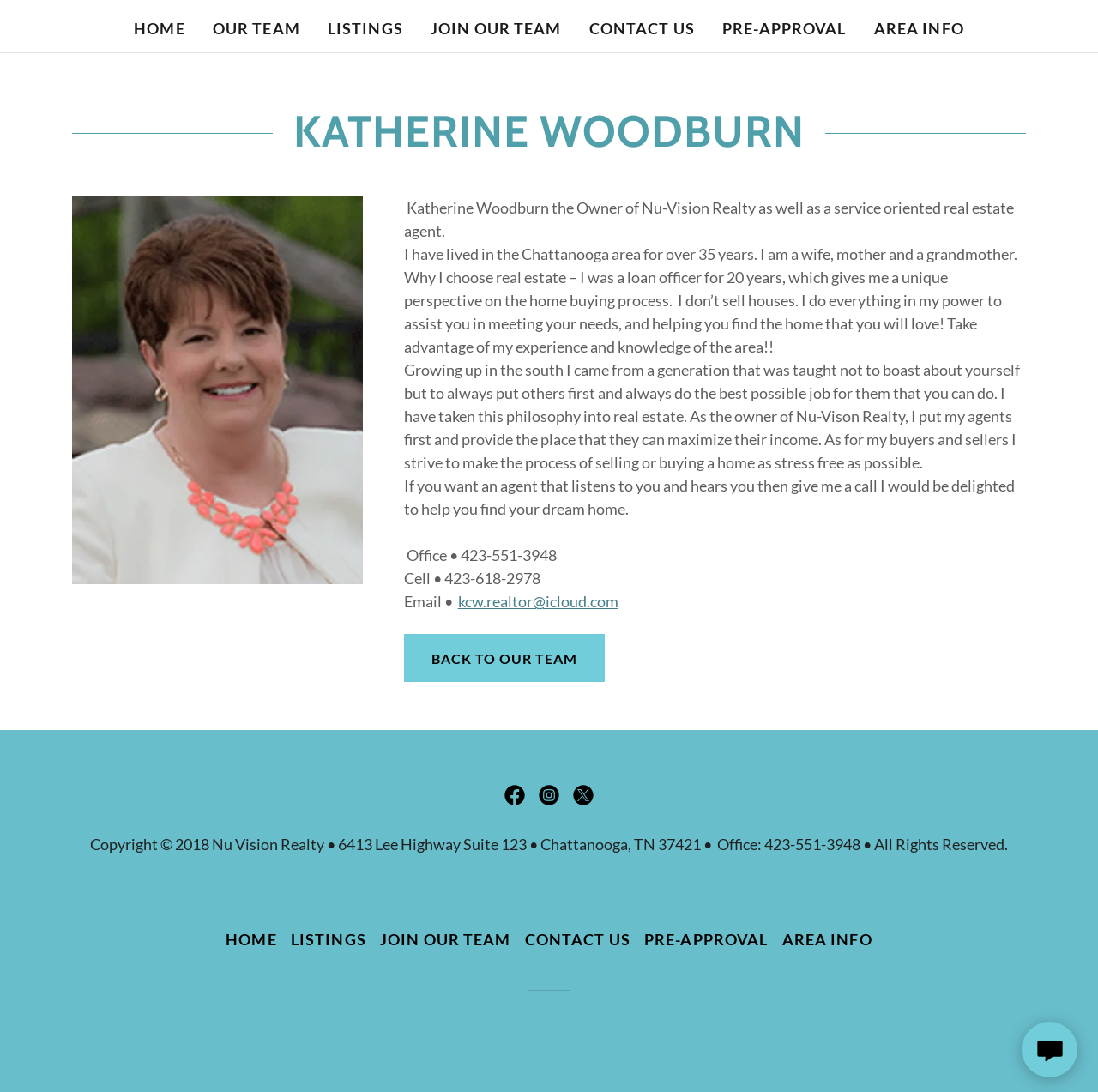How many social media links are available?
Using the image, elaborate on the answer with as much detail as possible.

There are three social media links available on the webpage, which are Facebook, Instagram, and Twitter, each with a corresponding image.